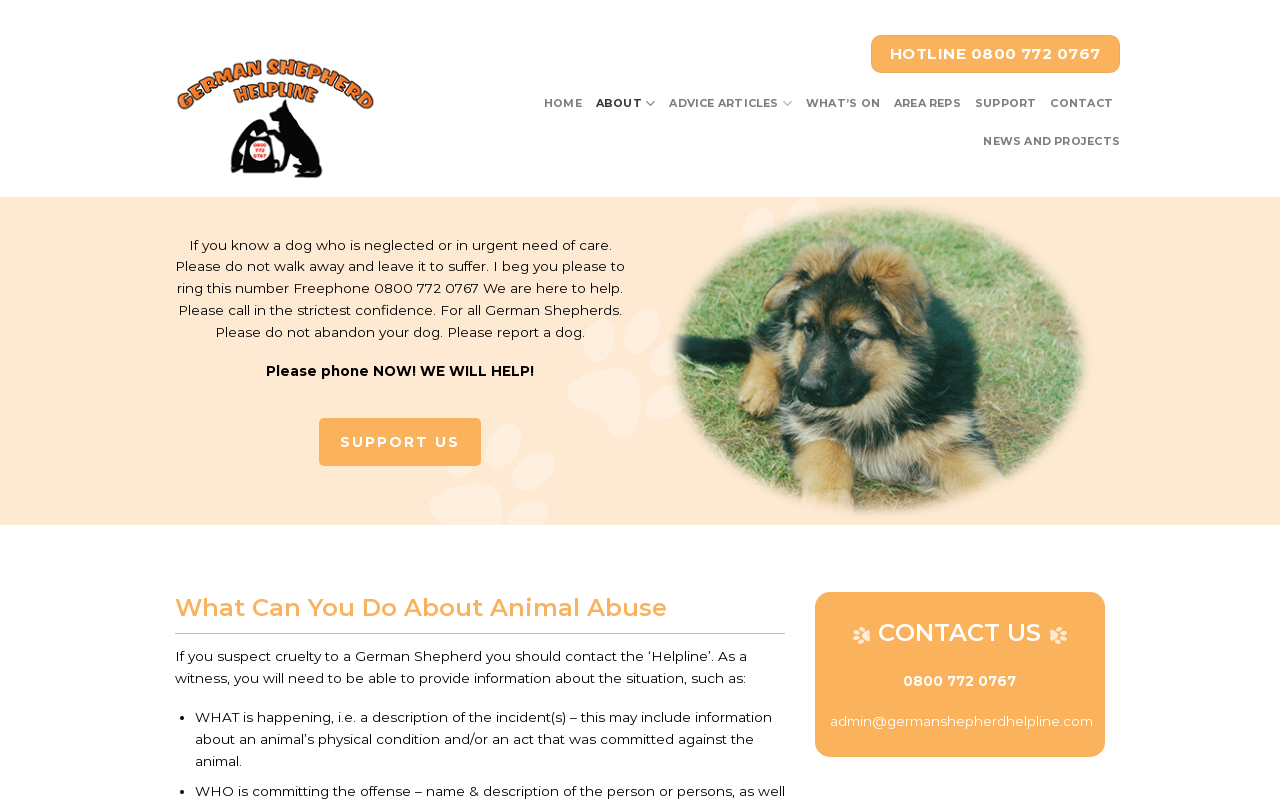Please specify the bounding box coordinates of the clickable region necessary for completing the following instruction: "Visit the home page". The coordinates must consist of four float numbers between 0 and 1, i.e., [left, top, right, bottom].

[0.425, 0.106, 0.455, 0.153]